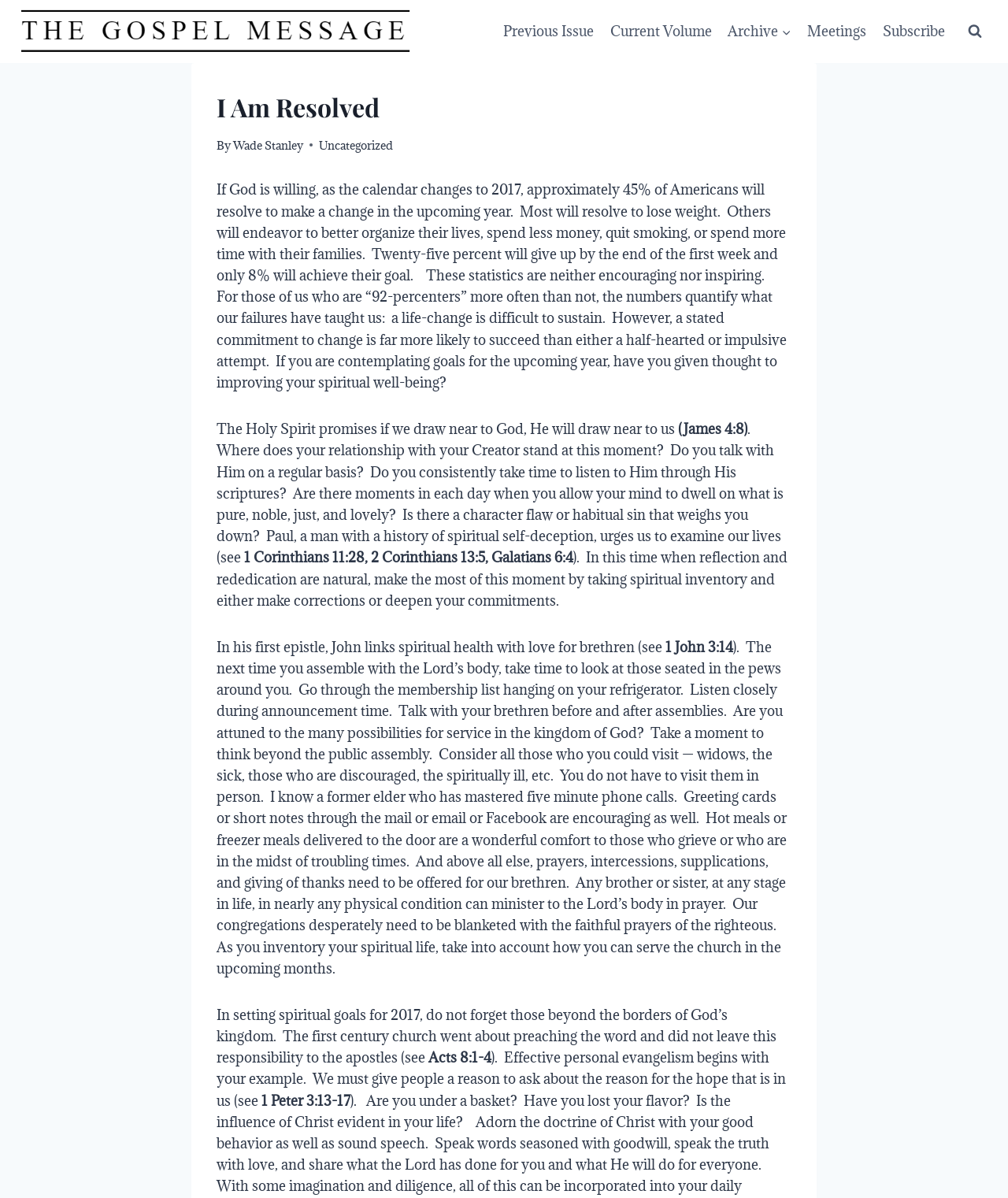Pinpoint the bounding box coordinates of the element you need to click to execute the following instruction: "Search using the search form". The bounding box should be represented by four float numbers between 0 and 1, in the format [left, top, right, bottom].

[0.953, 0.014, 0.981, 0.038]